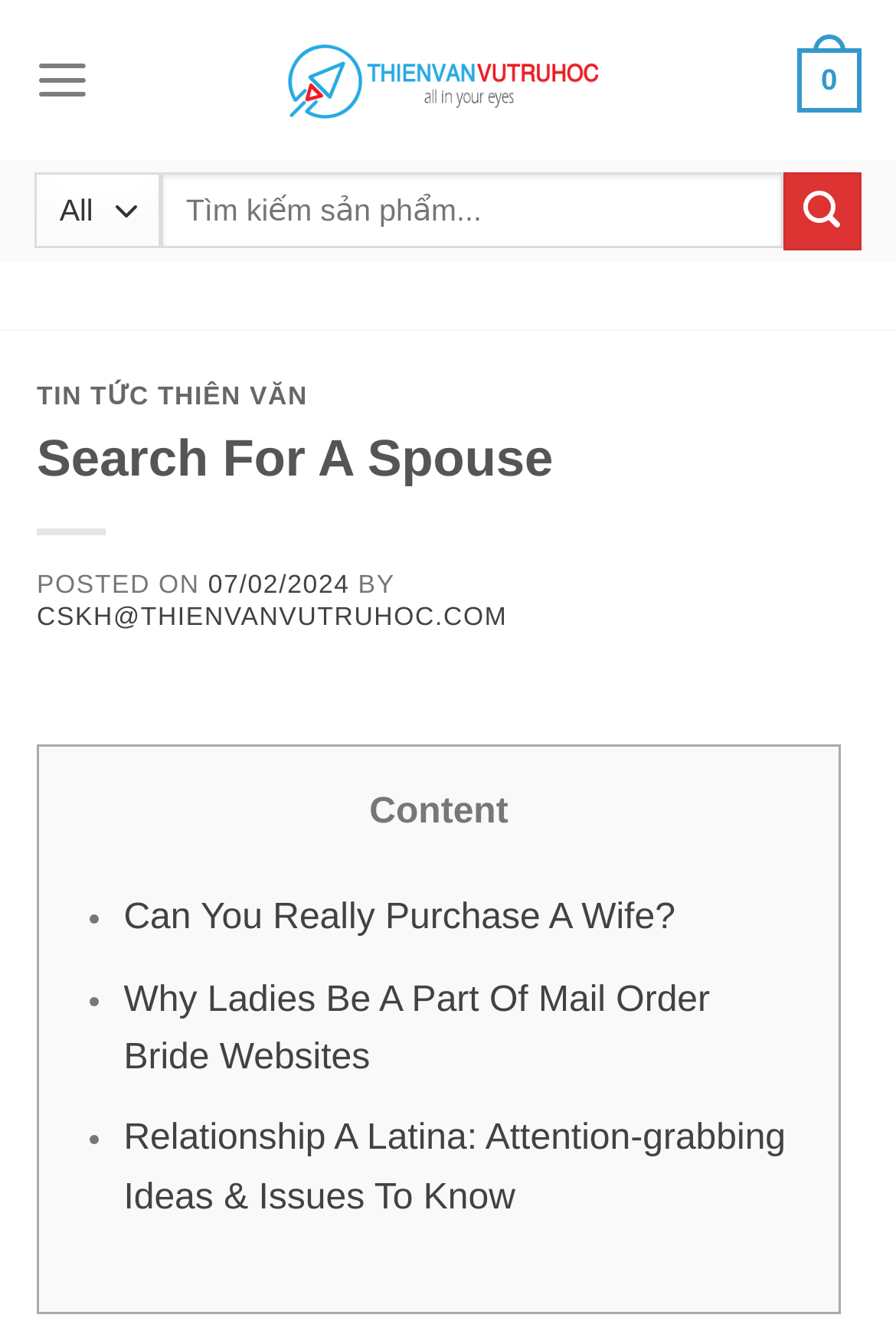Reply to the question with a single word or phrase:
What is the email address of the author?

CSKH@THIENVANVUTRUHOC.COM